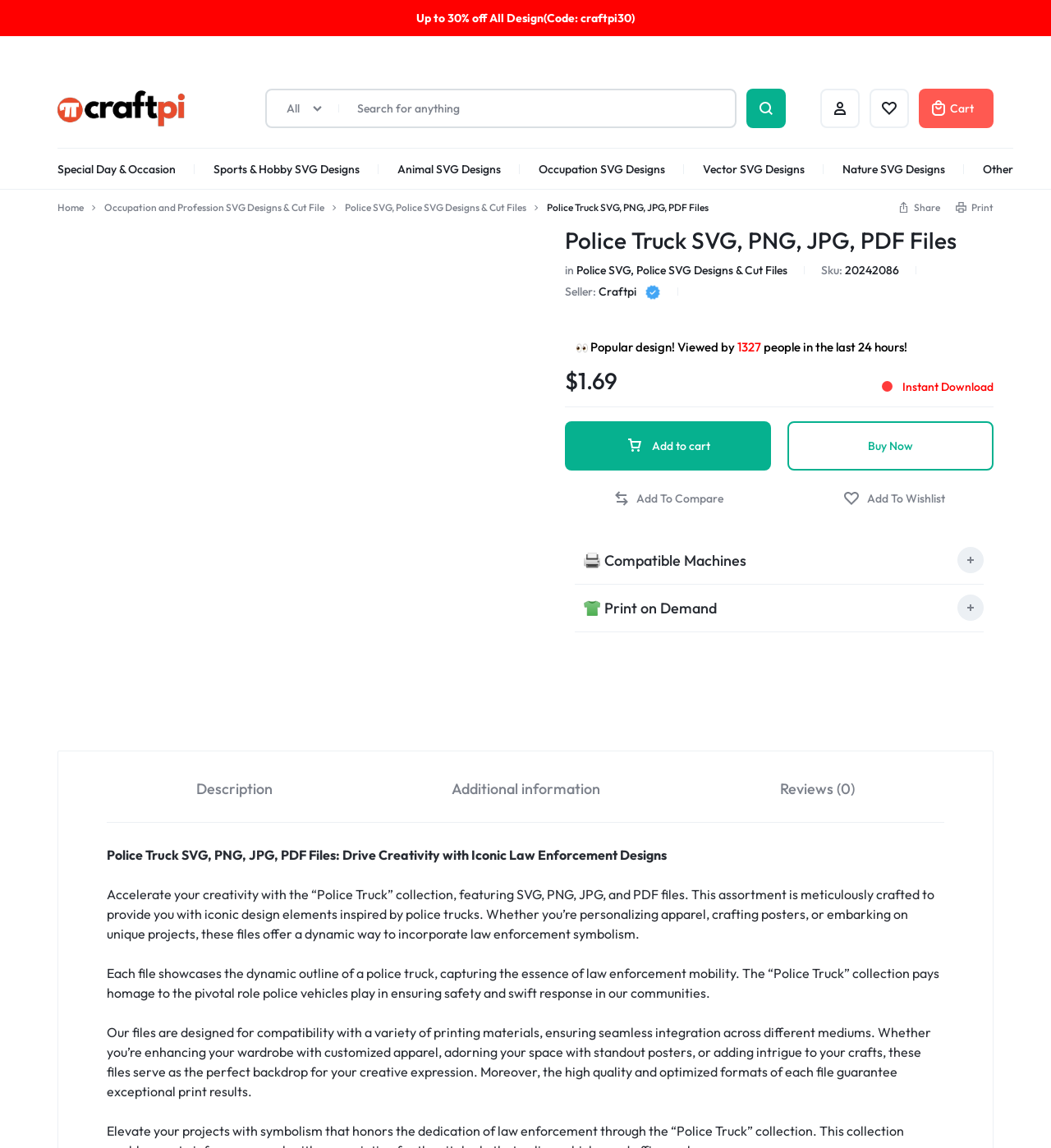Show the bounding box coordinates of the element that should be clicked to complete the task: "Subscribe to the 'RSS WEG News' feed".

None